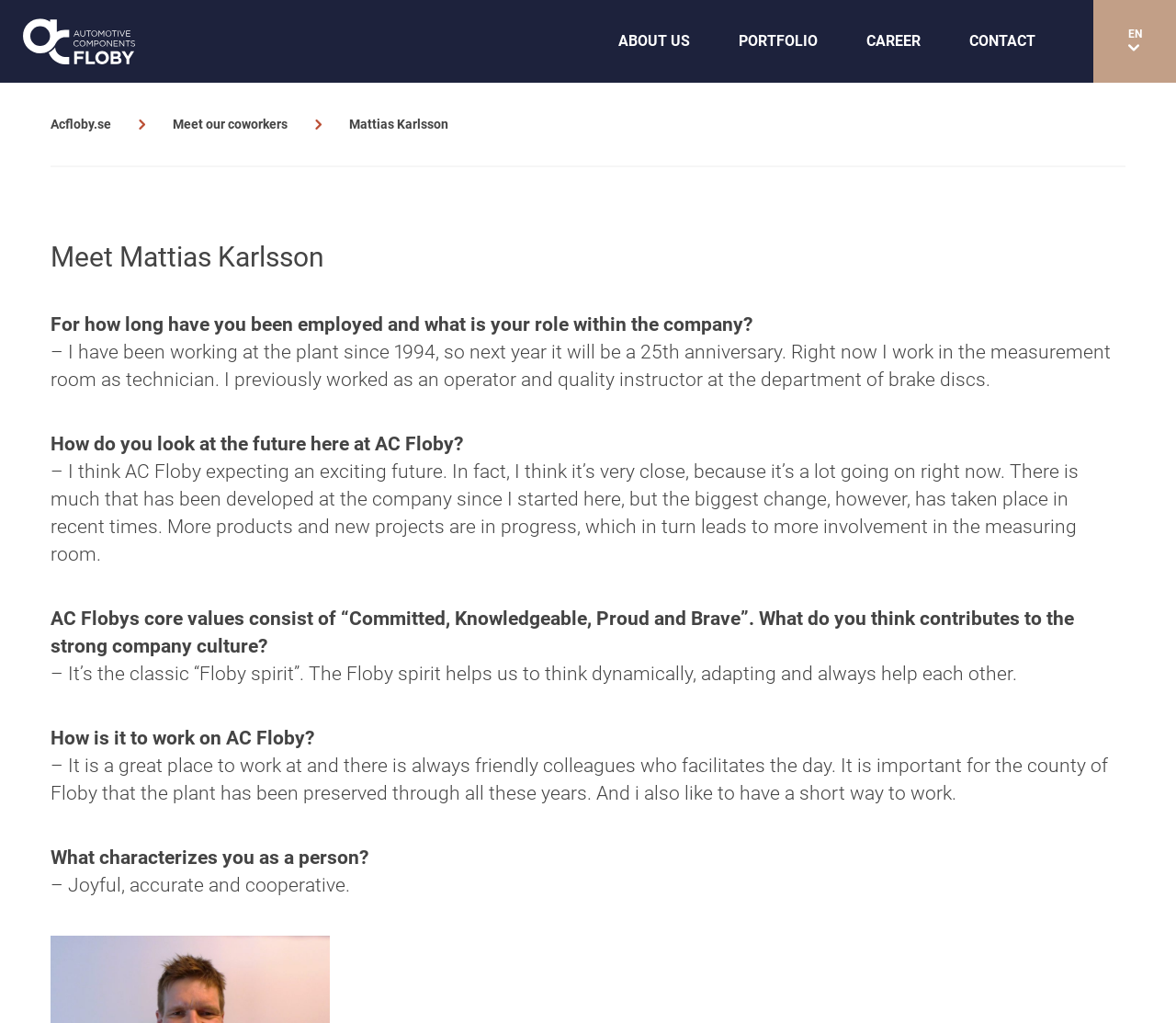Please provide a one-word or phrase answer to the question: 
How long has Mattias been employed at AC Floby?

25 years